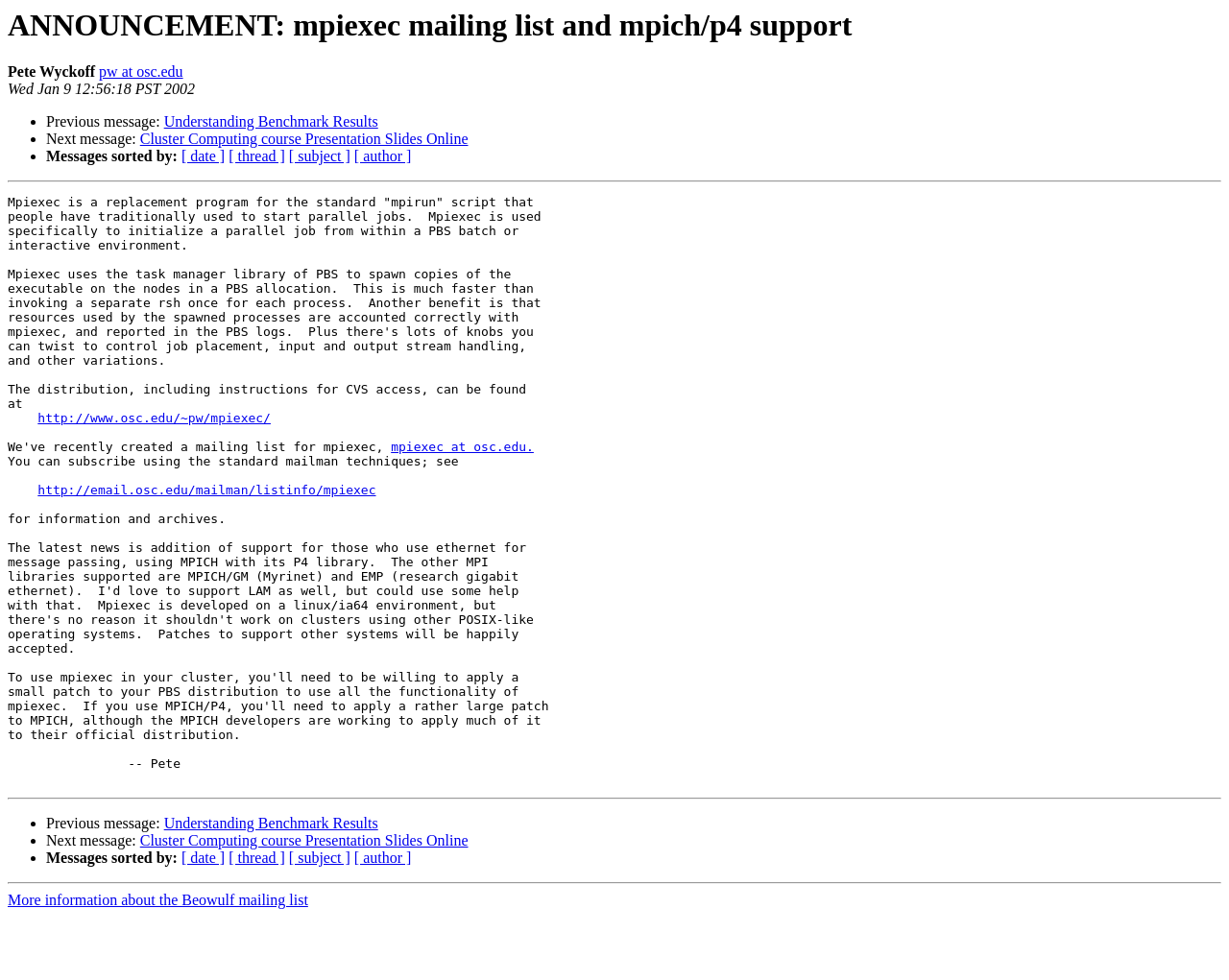Bounding box coordinates are given in the format (top-left x, top-left y, bottom-right x, bottom-right y). All values should be floating point numbers between 0 and 1. Provide the bounding box coordinate for the UI element described as: Understanding Benchmark Results

[0.133, 0.832, 0.308, 0.849]